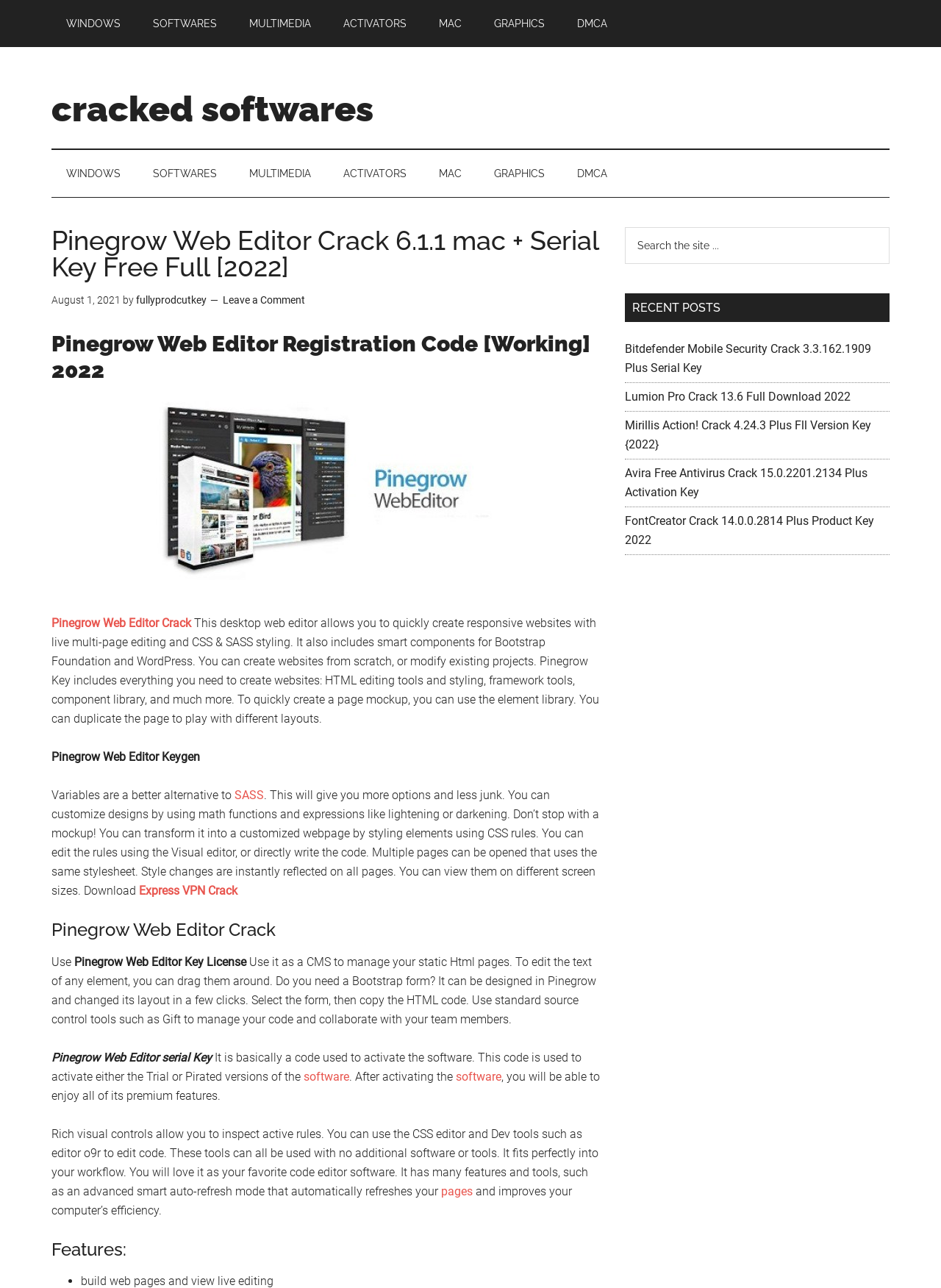What is the benefit of using Pinegrow Web Editor?
Please provide a comprehensive answer based on the visual information in the image.

The webpage mentions that Pinegrow Web Editor has an advanced smart auto-refresh mode that automatically refreshes pages and improves the computer's efficiency, making it a useful feature for users.